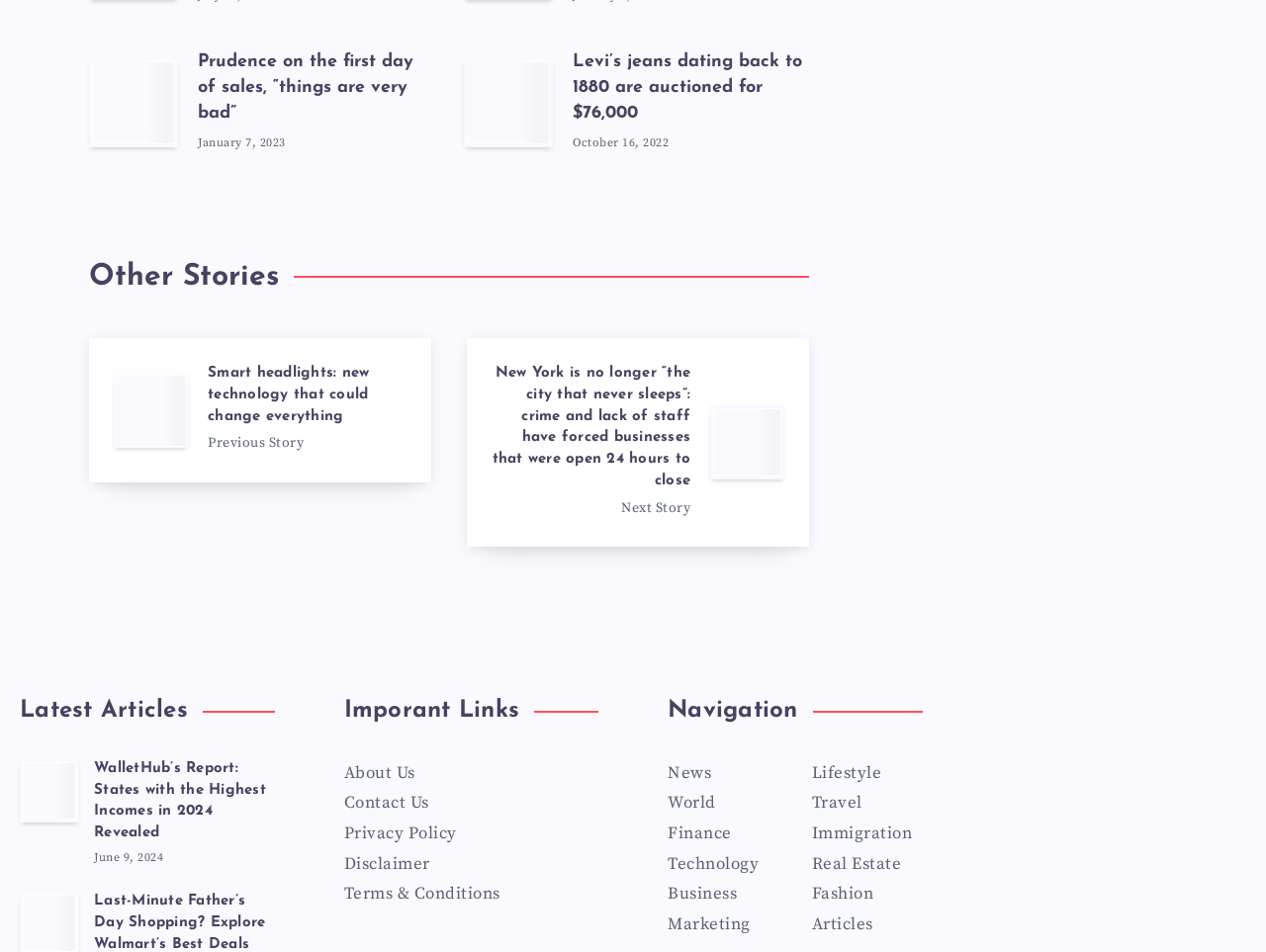Please locate the bounding box coordinates of the element that should be clicked to achieve the given instruction: "Go to the News page".

[0.527, 0.8, 0.562, 0.823]